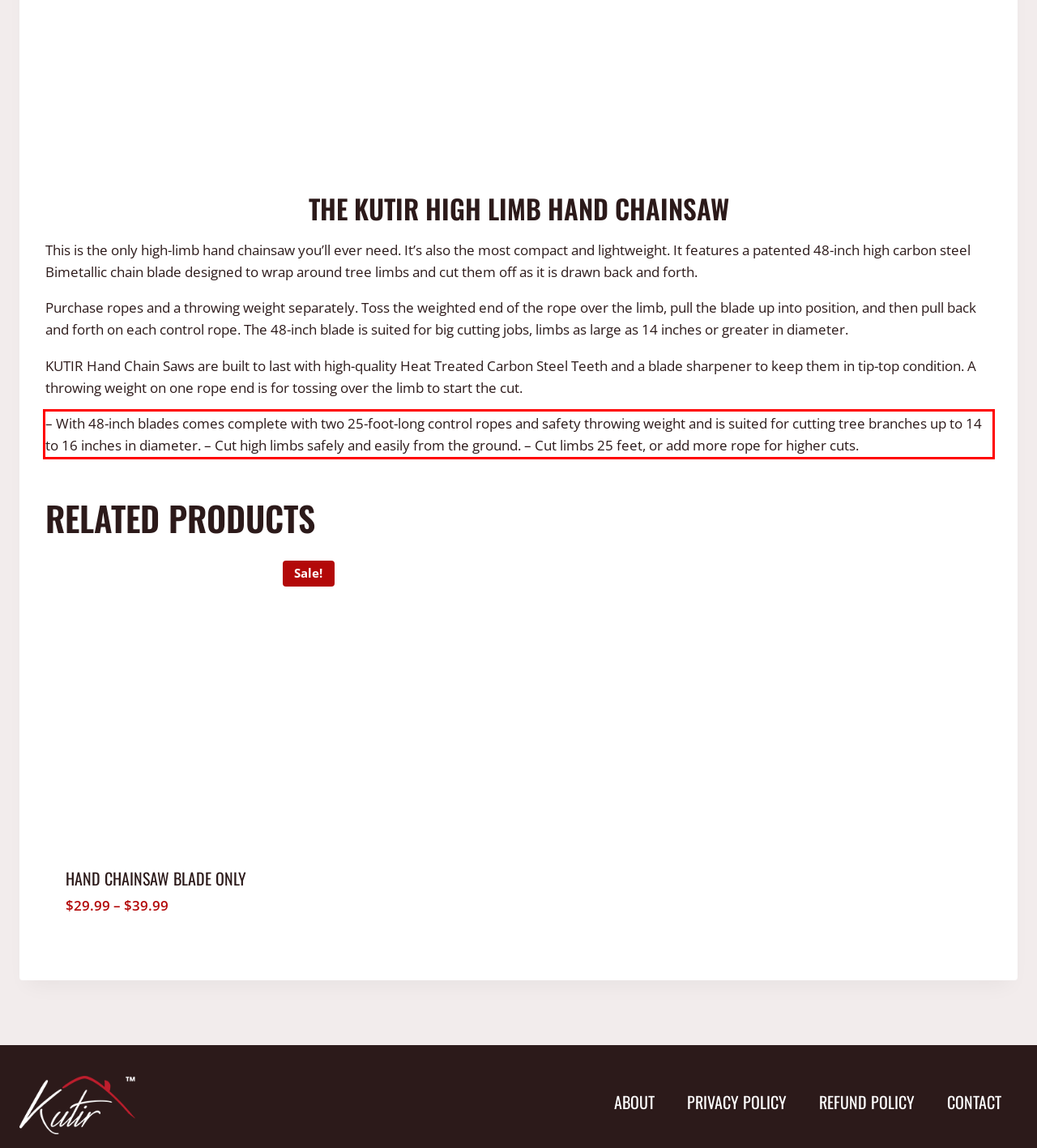You are provided with a screenshot of a webpage that includes a red bounding box. Extract and generate the text content found within the red bounding box.

– With 48-inch blades comes complete with two 25-foot-long control ropes and safety throwing weight and is suited for cutting tree branches up to 14 to 16 inches in diameter. – Cut high limbs safely and easily from the ground. – Cut limbs 25 feet, or add more rope for higher cuts.